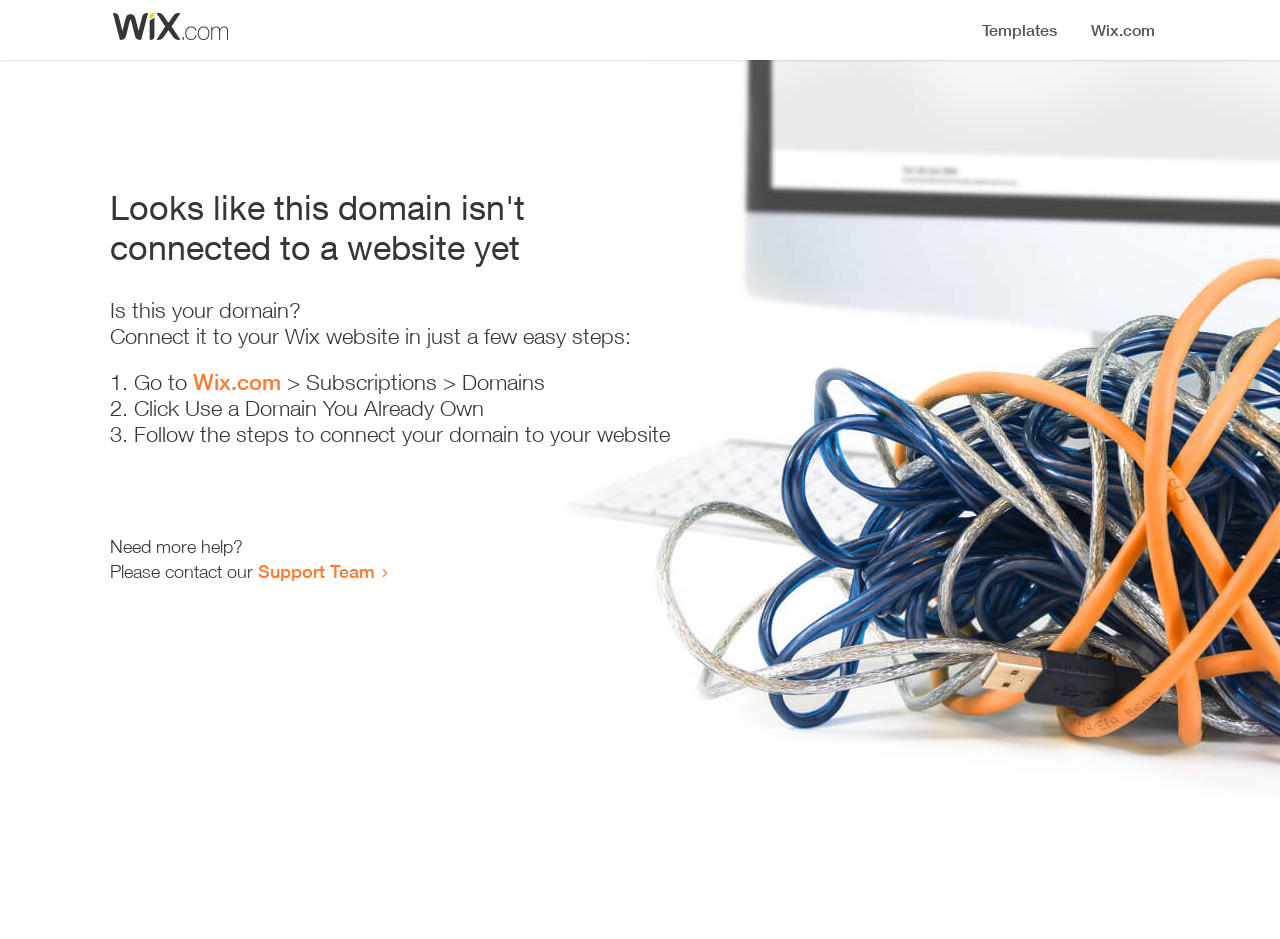Where can I get more help?
From the image, respond with a single word or phrase.

Support Team